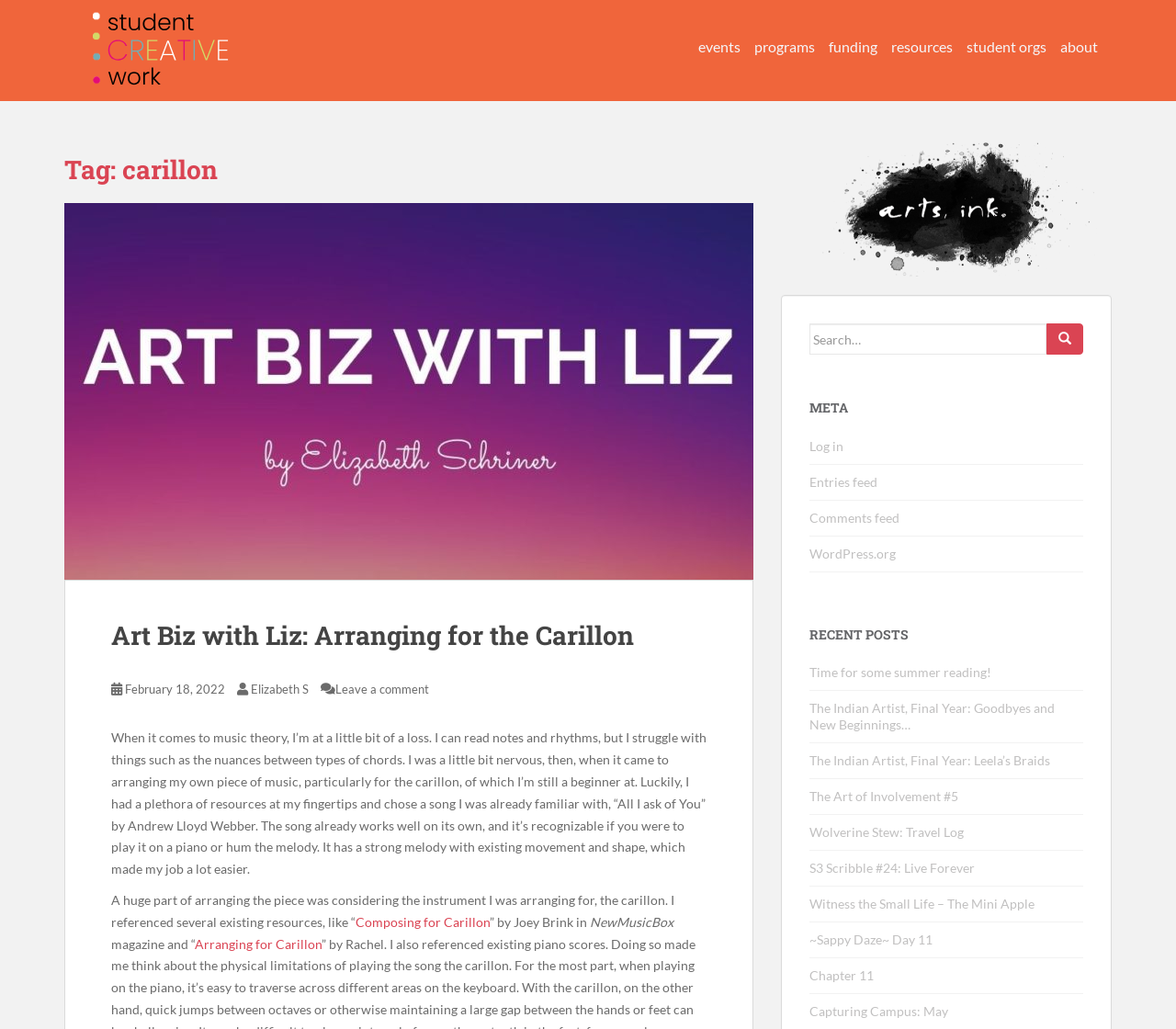Show me the bounding box coordinates of the clickable region to achieve the task as per the instruction: "View the 'Time for some summer reading!' post".

[0.688, 0.646, 0.843, 0.661]